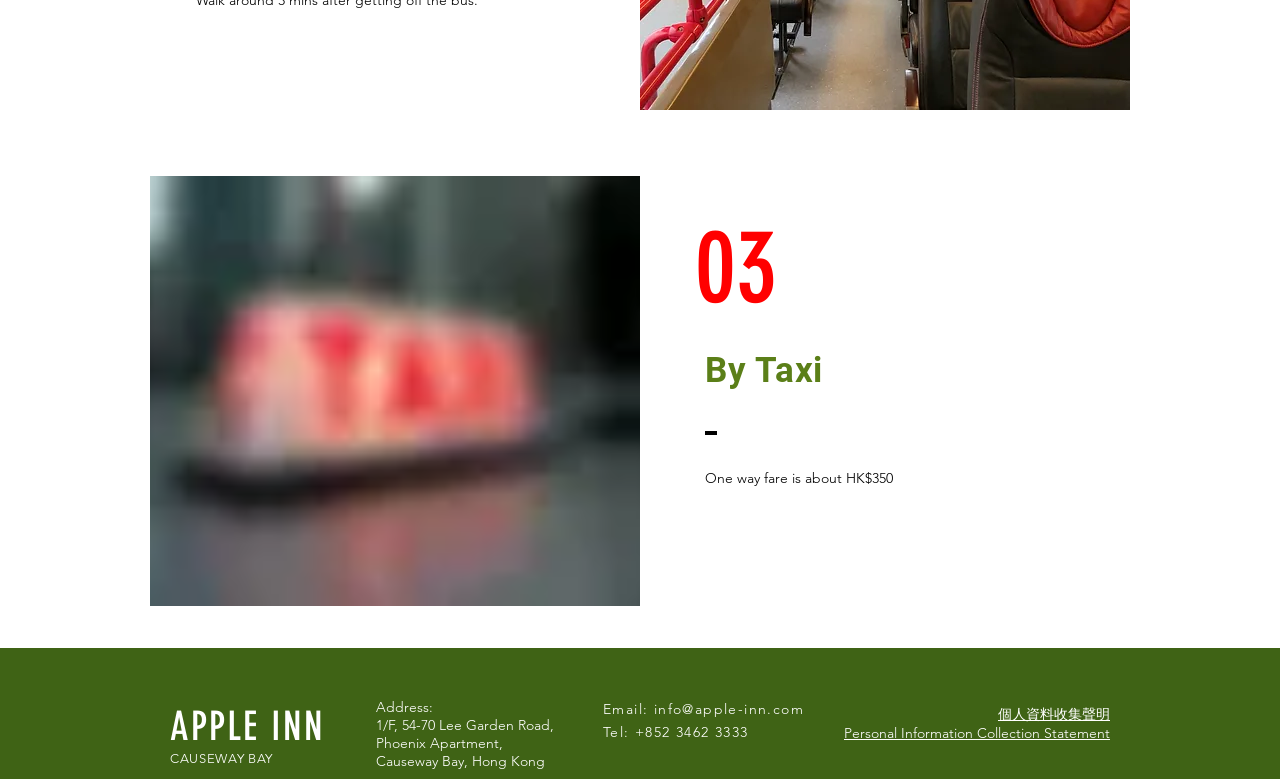Give a one-word or one-phrase response to the question: 
What is the email address of the inn?

info@apple-inn.com